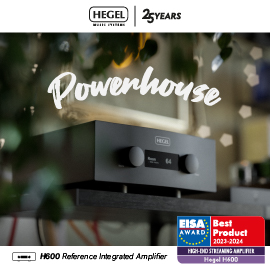What is displayed on the front panel?
Please respond to the question with as much detail as possible.

According to the caption, the front panel of the amplifier features a digital display showing the volume level, along with two large knobs for volume and control.